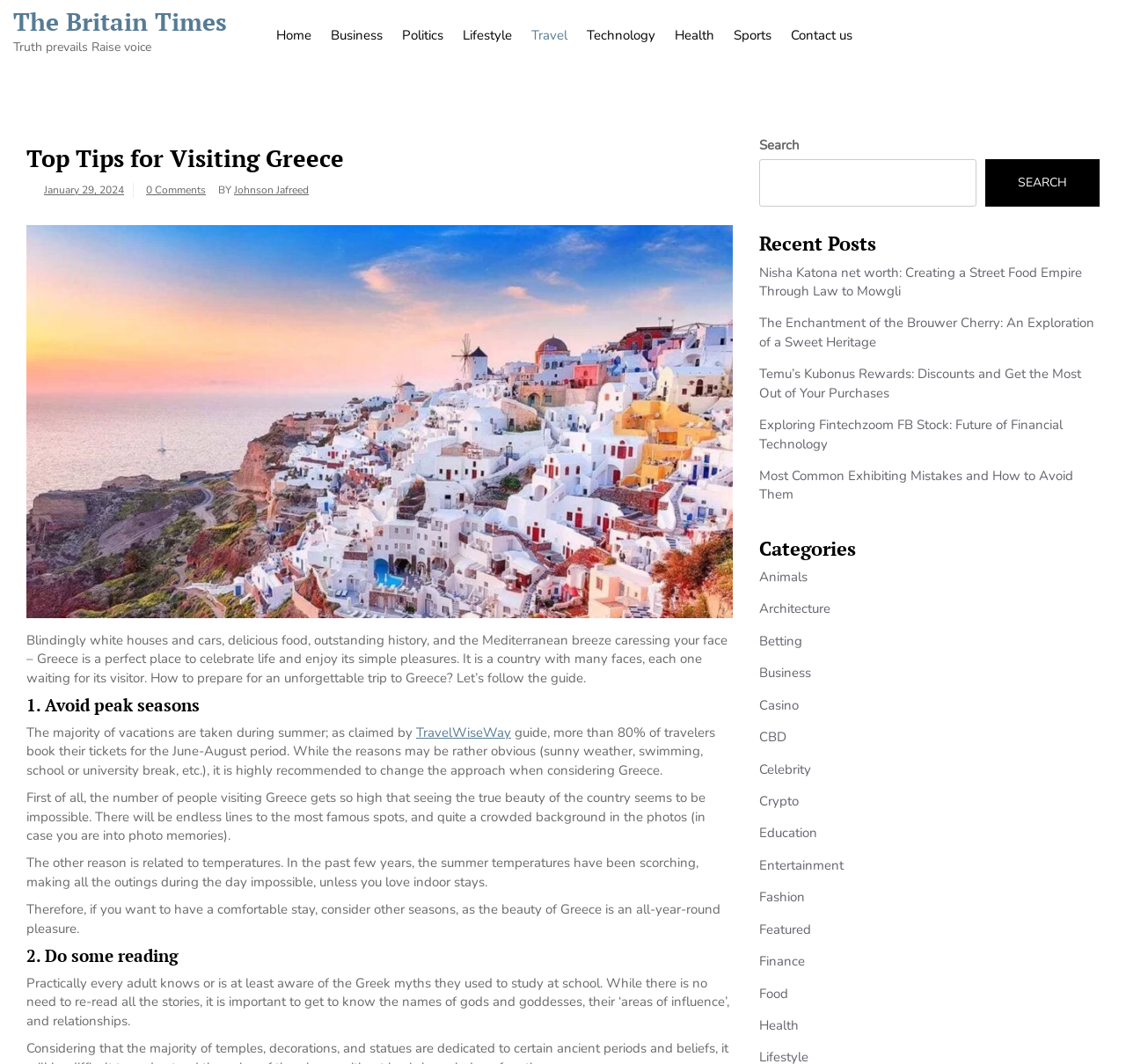Highlight the bounding box coordinates of the element you need to click to perform the following instruction: "View the 'Recent Posts'."

[0.674, 0.219, 0.977, 0.239]